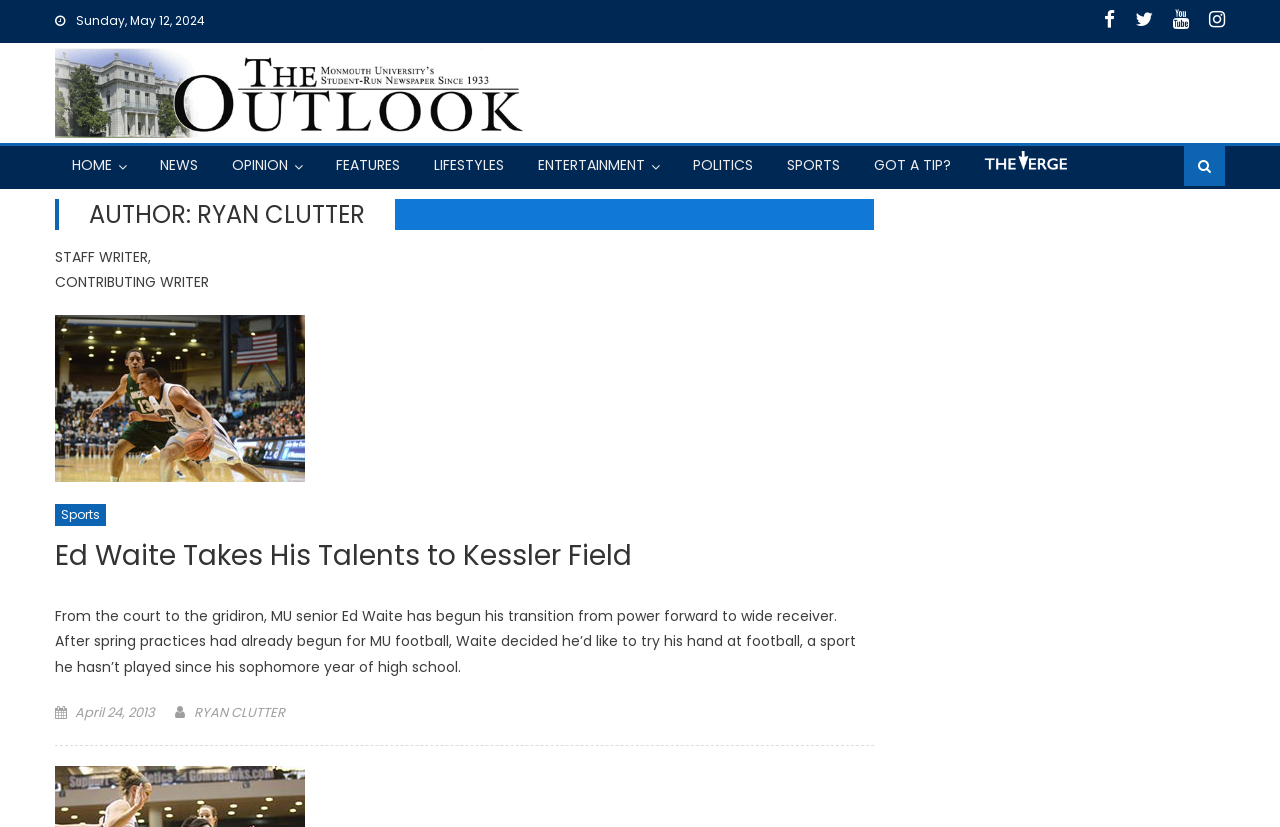Find the bounding box coordinates of the element I should click to carry out the following instruction: "Click on the HOME button".

[0.045, 0.176, 0.099, 0.222]